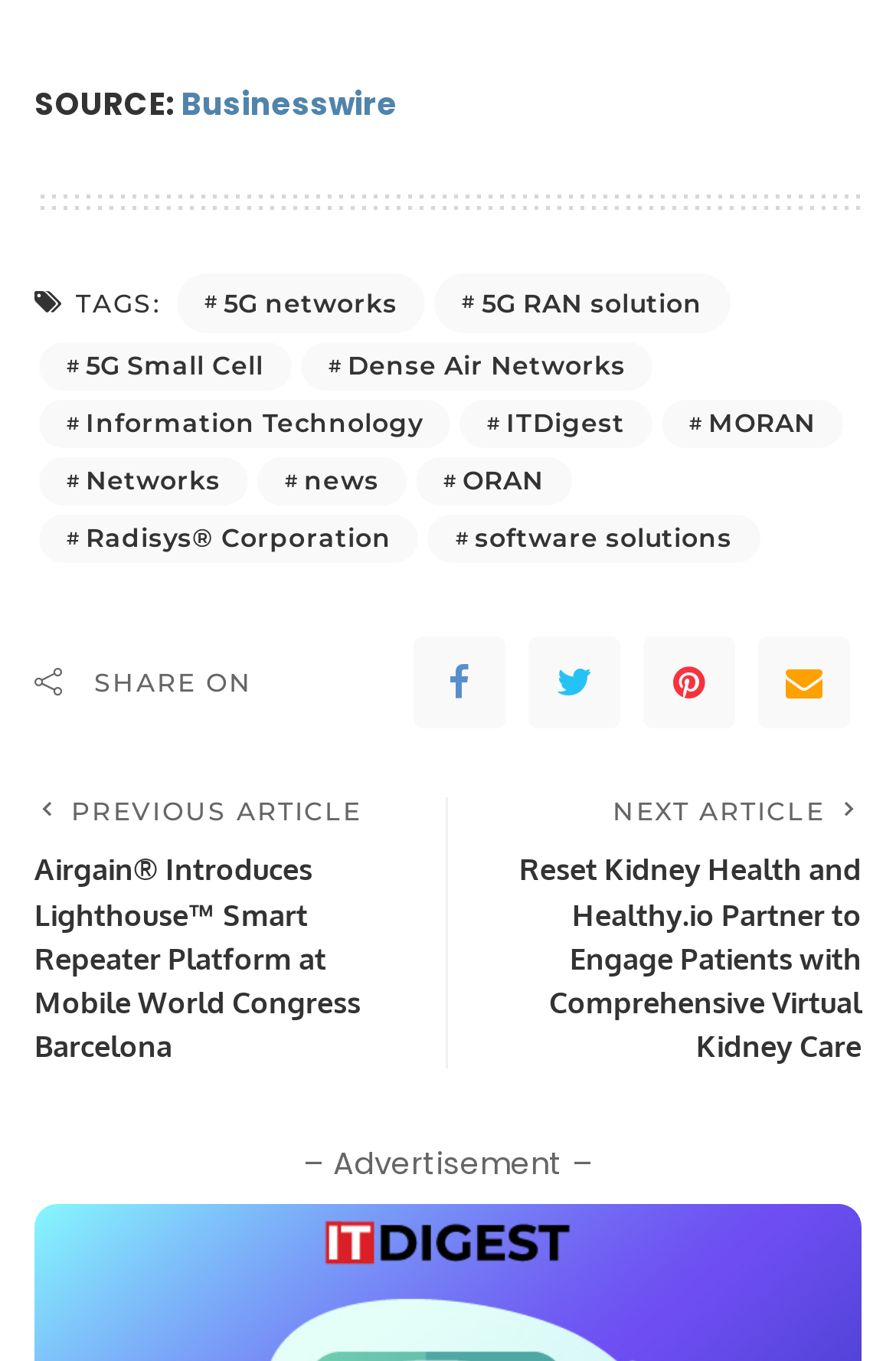Given the element description Networks, identify the bounding box coordinates for the UI element on the webpage screenshot. The format should be (top-left x, top-left y, bottom-right x, bottom-right y), with values between 0 and 1.

[0.044, 0.337, 0.277, 0.372]